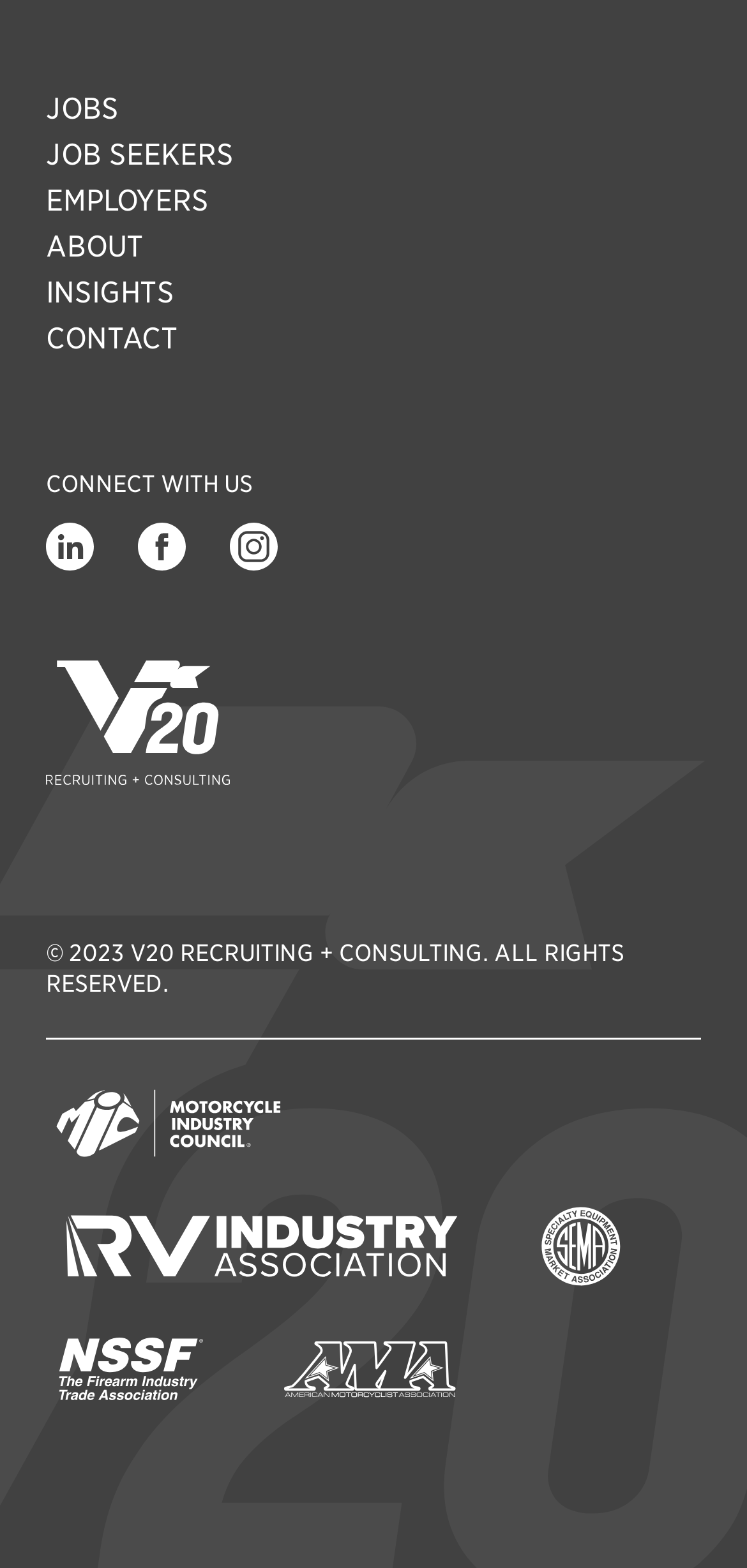Locate the bounding box of the UI element defined by this description: "Job Seekers". The coordinates should be given as four float numbers between 0 and 1, formatted as [left, top, right, bottom].

[0.062, 0.088, 0.313, 0.109]